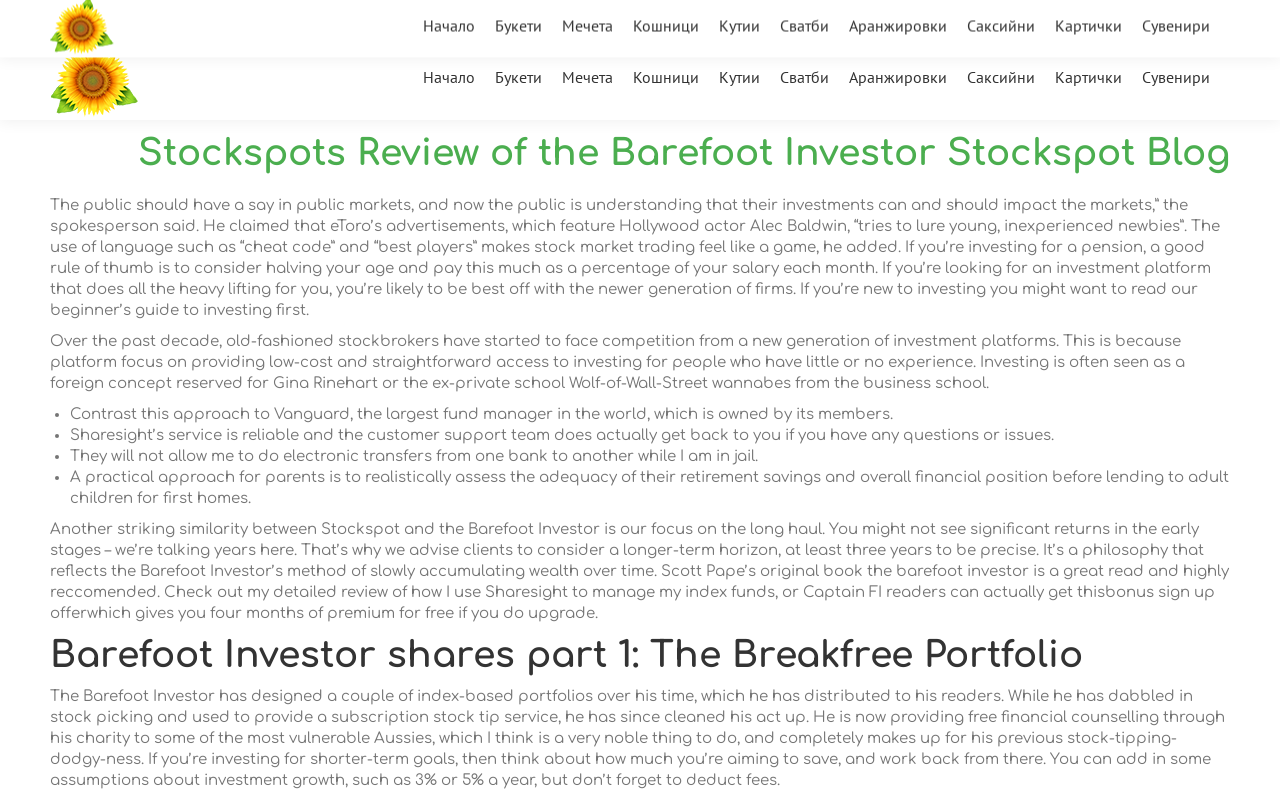Please identify the bounding box coordinates of the element I should click to complete this instruction: 'Submit a comment'. The coordinates should be given as four float numbers between 0 and 1, like this: [left, top, right, bottom].

None